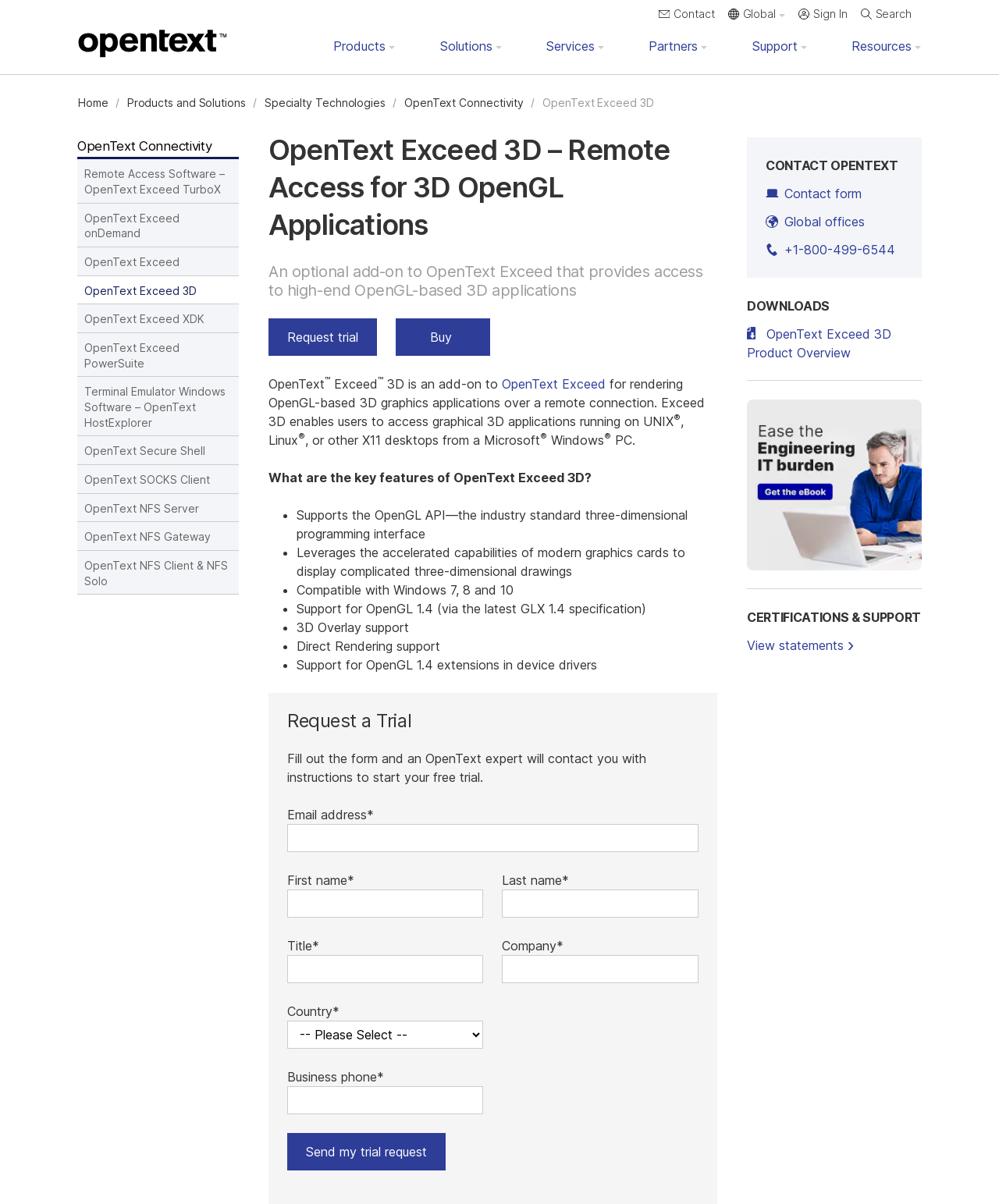From the element description: "parent_node: First name* name="firstName"", extract the bounding box coordinates of the UI element. The coordinates should be expressed as four float numbers between 0 and 1, in the order [left, top, right, bottom].

[0.287, 0.739, 0.484, 0.762]